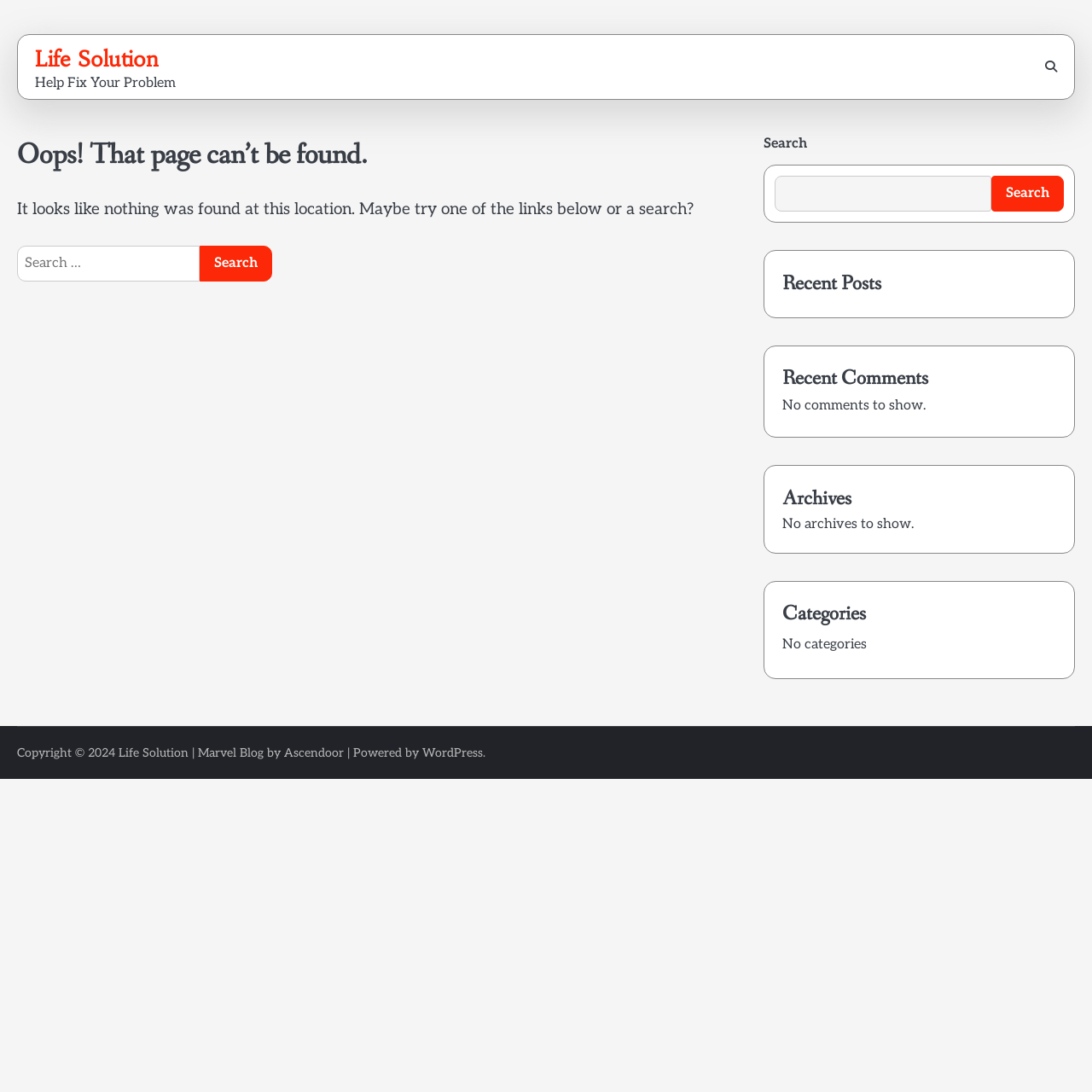Provide a thorough and detailed response to the question by examining the image: 
What type of content is displayed in the right sidebar?

The right sidebar of the page displays various types of content, including recent posts, recent comments, archives, and categories, which may be of interest to users who are unable to access the original page they were trying to access.